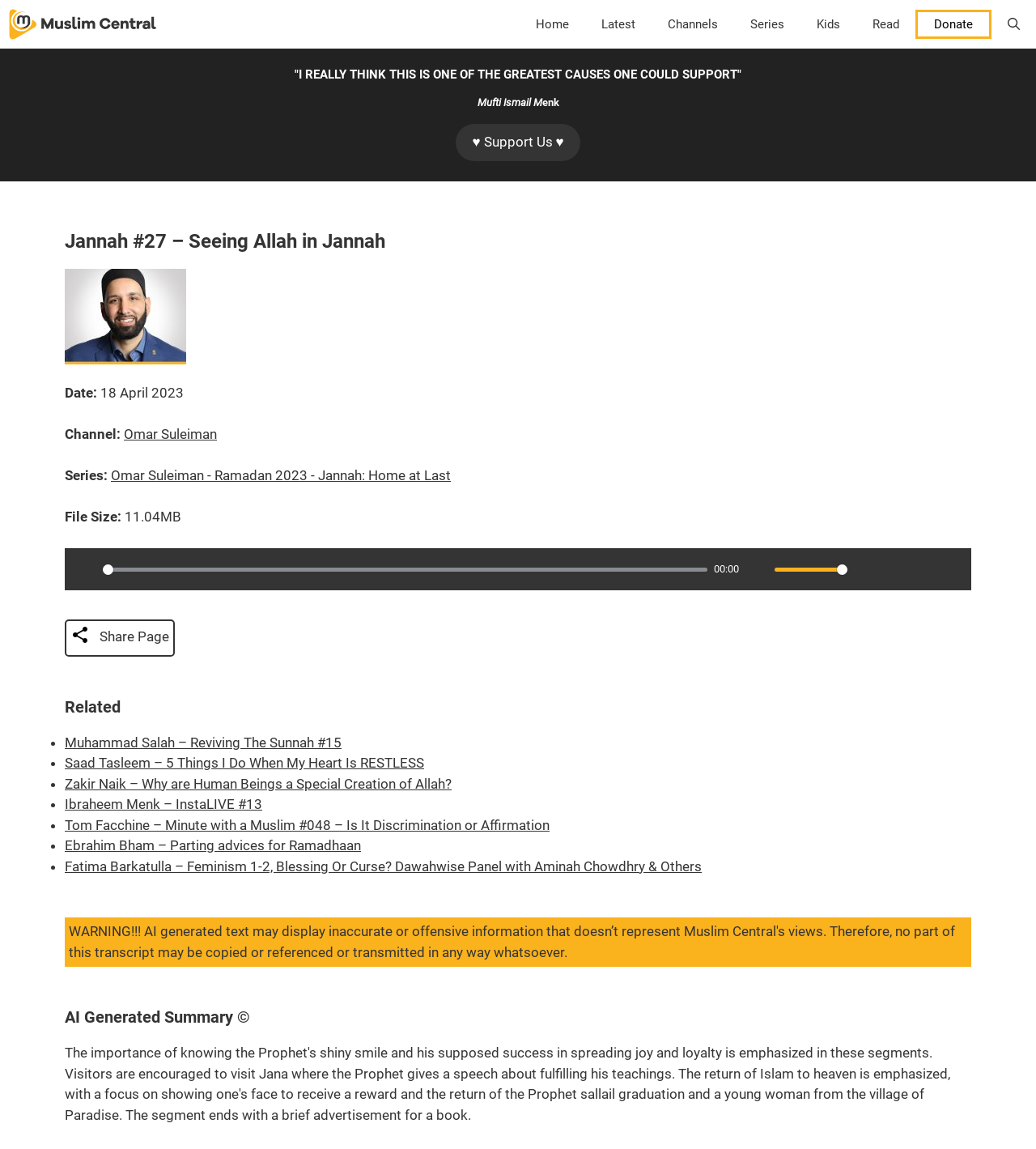Describe the entire webpage, focusing on both content and design.

This webpage appears to be a podcast or audio lecture page from Muslim Central, featuring a lecture by Omar Suleiman titled "Jannah #27 - Seeing Allah in Jannah". 

At the top of the page, there is a navigation bar with links to "Home", "Latest", "Channels", "Series", "Kids", "Read", and "Donate". On the right side of the navigation bar, there is a search bar and a link to "Support Us". 

Below the navigation bar, there is a heading with a quote from Mufti Ismail Menk, followed by a heading with the title of the lecture. To the right of the title, there is an image of Omar Suleiman. 

Underneath the title, there is a section with details about the lecture, including the date, channel, series, and file size. There are also buttons to play, pause, and control the audio, as well as a slider to seek through the audio and a timer to display the current time. 

Below the audio controls, there is a section with a share button and an image. 

The main content of the page is a list of related lectures, each with a bullet point and a link to the lecture. The lectures are from various speakers, including Muhammad Salah, Saad Tasleem, Zakir Naik, and others. 

At the bottom of the page, there is a heading with an AI-generated summary of the lecture.